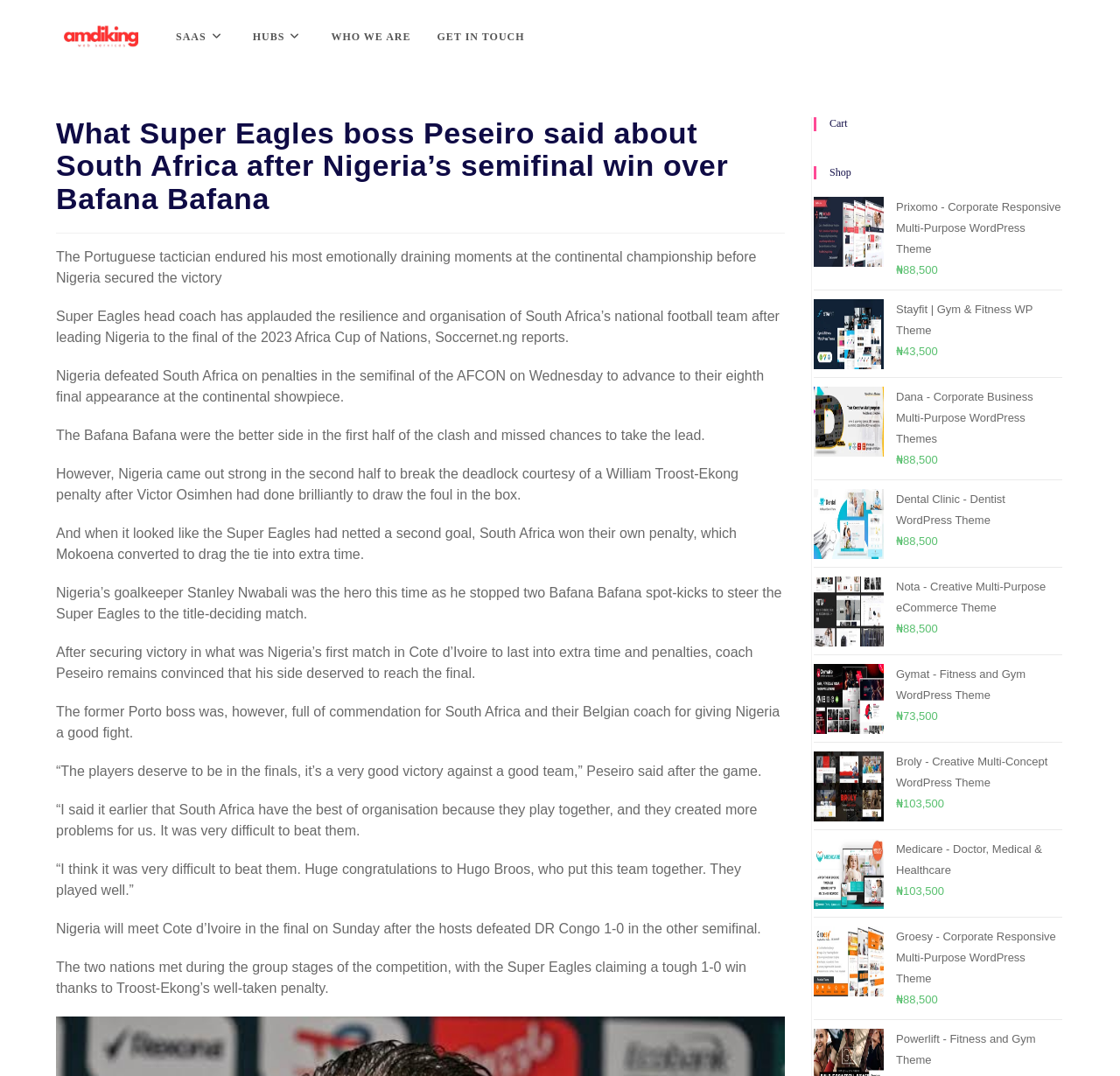What is the score of the match between Nigeria and South Africa?
Using the image, elaborate on the answer with as much detail as possible.

The article does not provide a specific score, but mentions that Nigeria defeated South Africa on penalties in the semifinal of the AFCON.